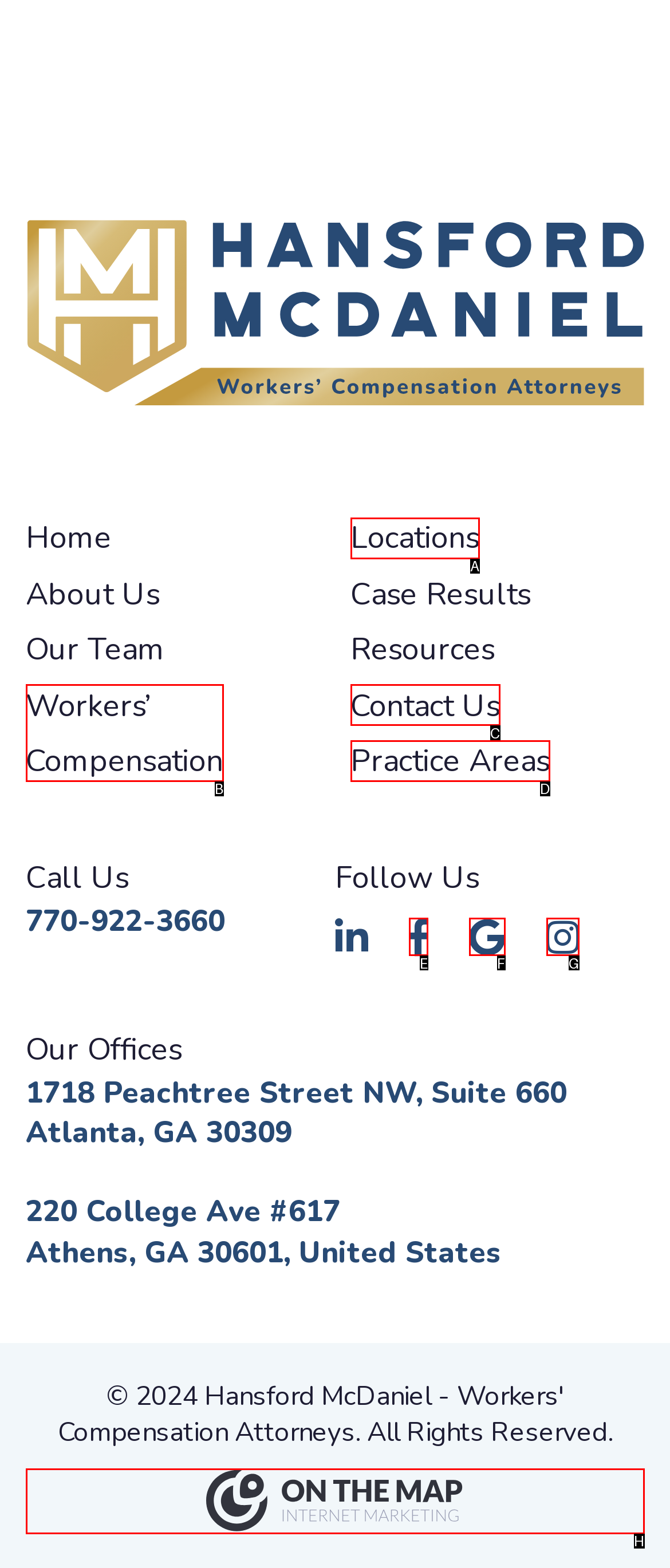Using the given description: title="Facebook", identify the HTML element that corresponds best. Answer with the letter of the correct option from the available choices.

E